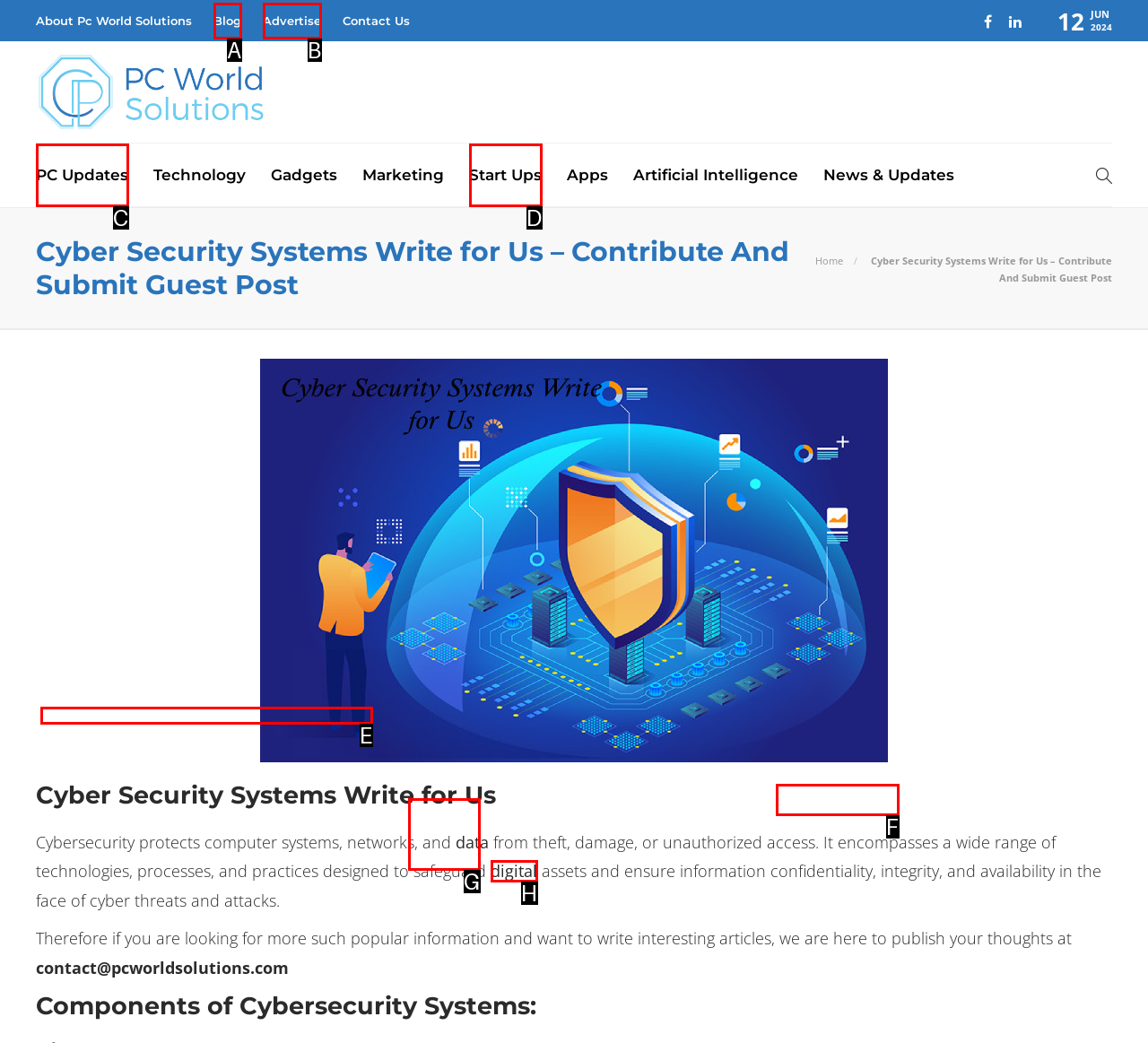Select the HTML element to finish the task: Learn more about Pc world solutions Reply with the letter of the correct option.

F